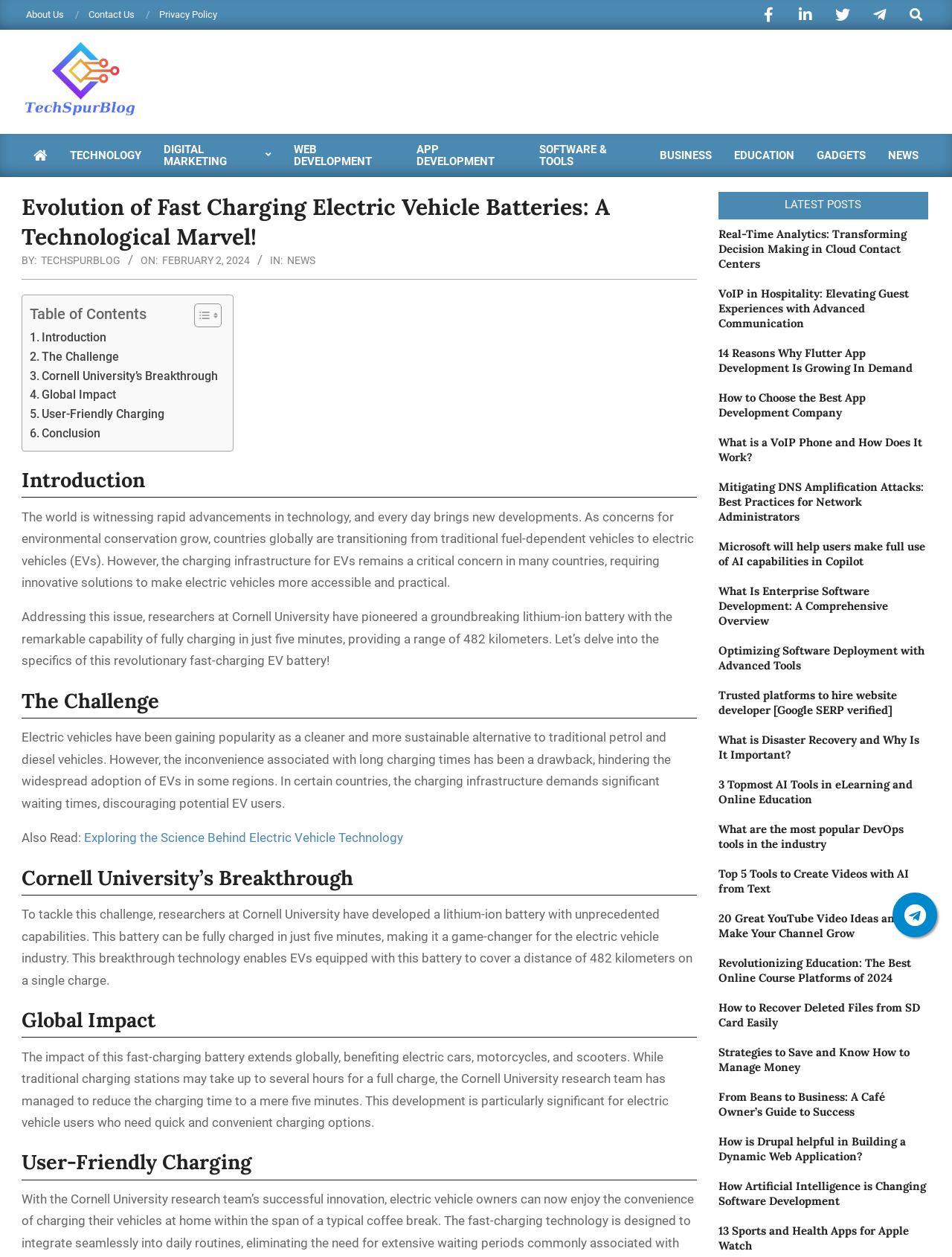Find the bounding box coordinates for the area you need to click to carry out the instruction: "Explore the 'NEWS' category". The coordinates should be four float numbers between 0 and 1, indicated as [left, top, right, bottom].

[0.921, 0.111, 0.977, 0.136]